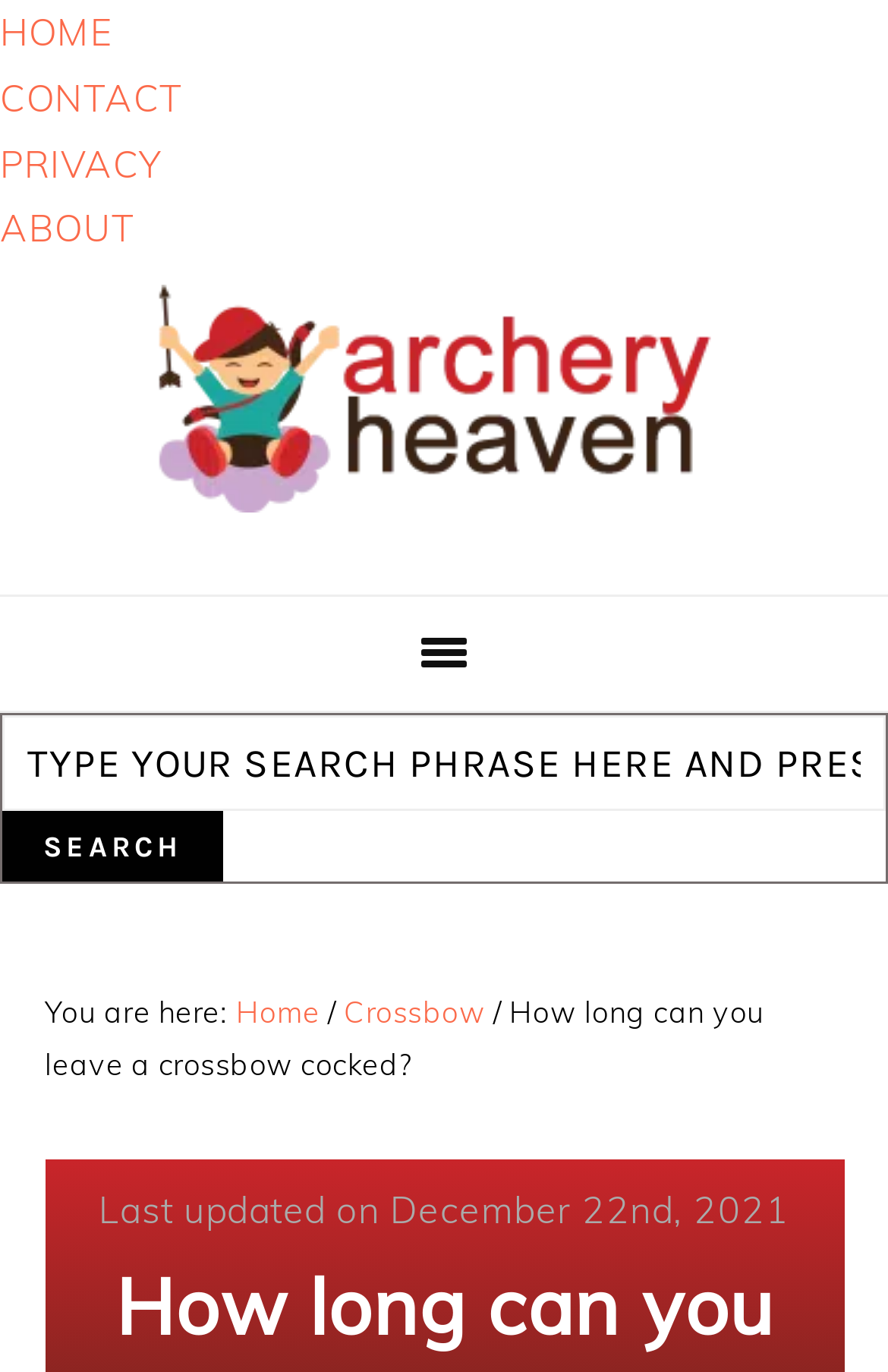Given the content of the image, can you provide a detailed answer to the question?
What is the purpose of the search bar?

The search bar is located at the top of the page, and its purpose is to allow users to search for content within the website, as indicated by the placeholder text 'Search'.